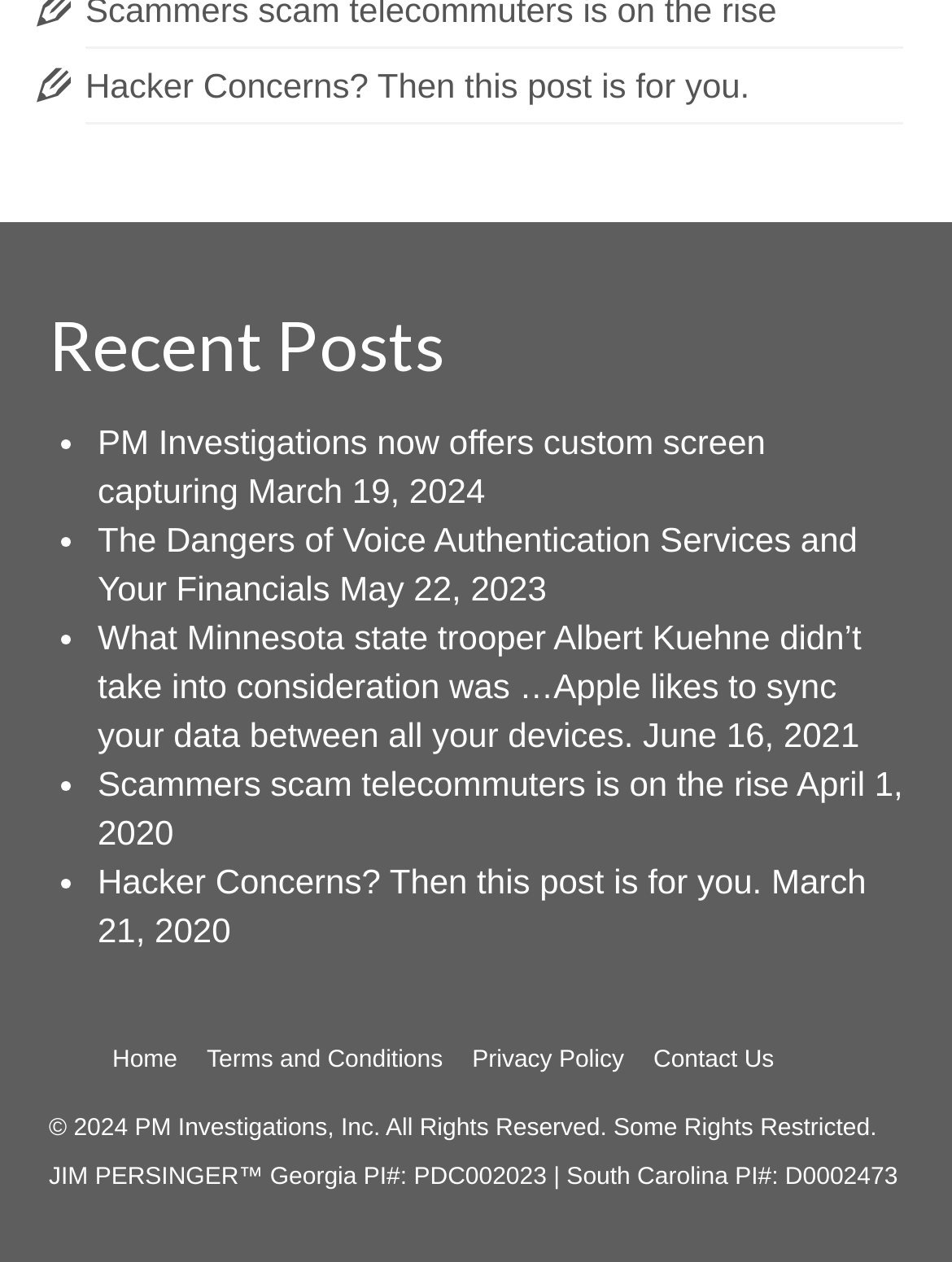Specify the bounding box coordinates of the element's region that should be clicked to achieve the following instruction: "Visit the 'Home' page". The bounding box coordinates consist of four float numbers between 0 and 1, in the format [left, top, right, bottom].

[0.103, 0.814, 0.202, 0.868]